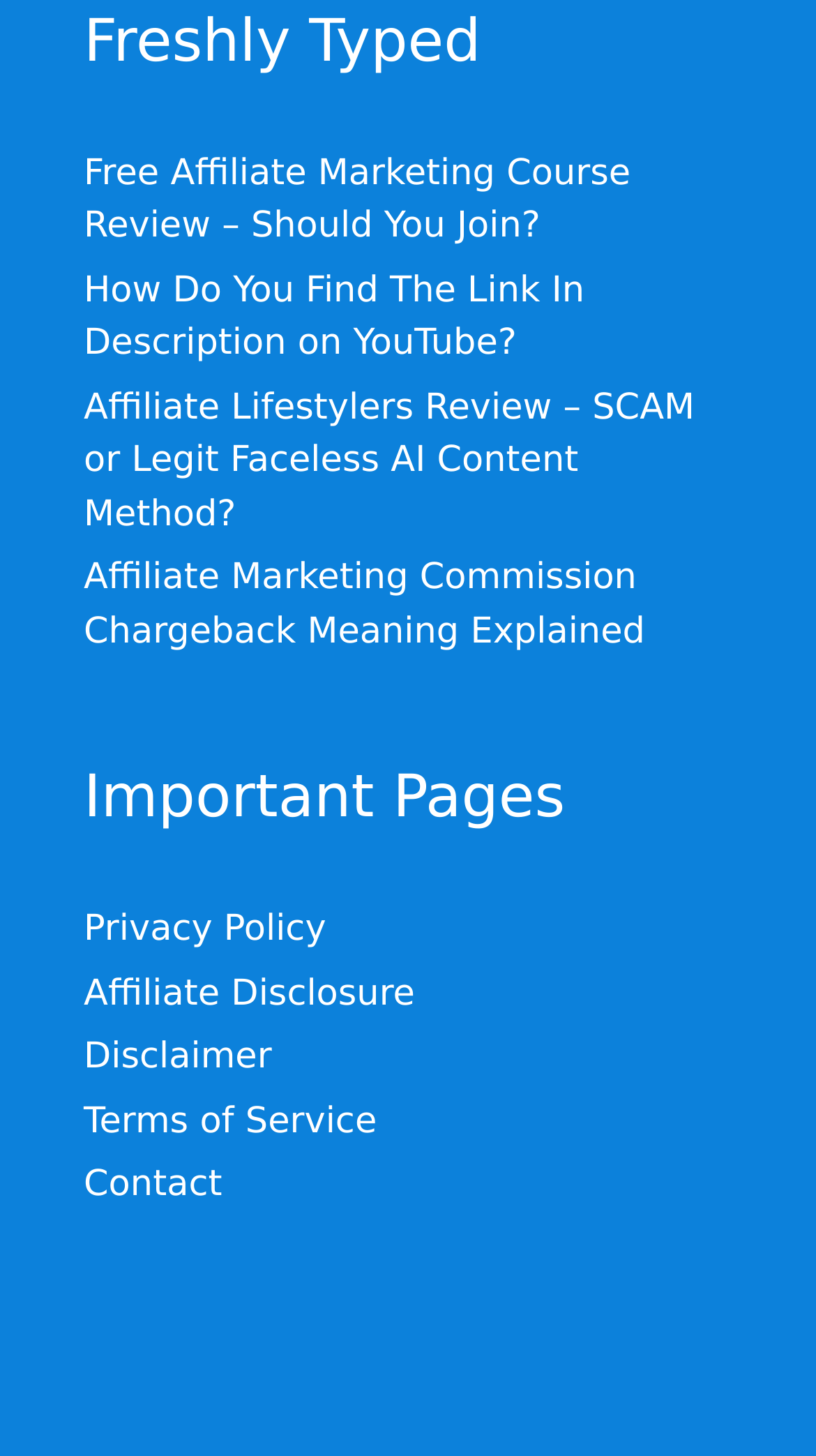Please pinpoint the bounding box coordinates for the region I should click to adhere to this instruction: "Go to the 'Contact' page".

[0.103, 0.8, 0.272, 0.828]